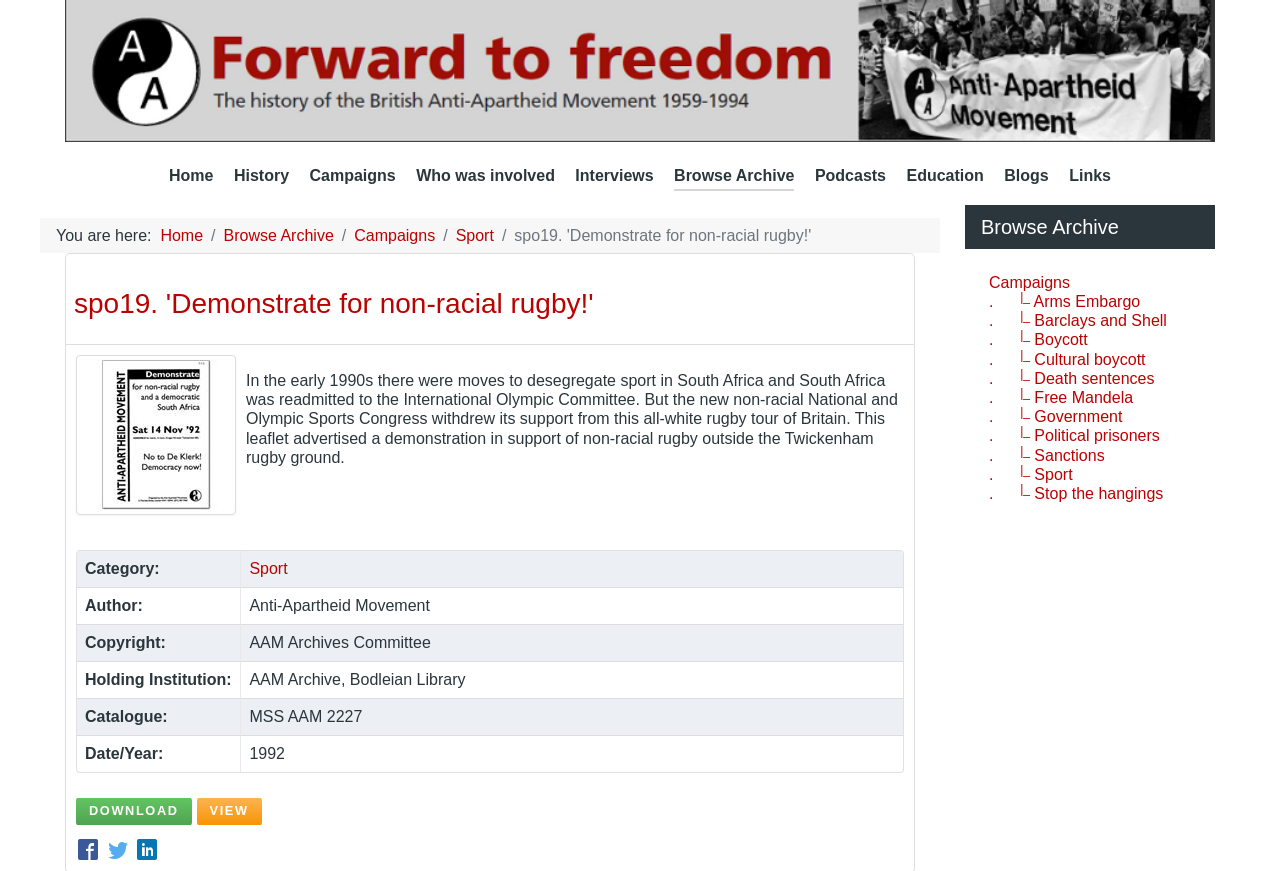Describe all visible elements and their arrangement on the webpage.

This webpage is about a historical event related to non-racial rugby in South Africa. At the top, there is a prominent link "Forward to Freedom" with an accompanying image. Below it, there is a navigation menu with 10 items, including "Home", "History", "Campaigns", and others. 

To the right of the navigation menu, there is a breadcrumbs navigation section, which shows the current location of the user within the website. It displays the path "Home > Browse Archive > Campaigns > Sport".

The main content of the webpage is a description of a demonstration in support of non-racial rugby, which took place outside the Twickenham rugby ground. The text explains the context of the event, including the desegregation of sport in South Africa and the withdrawal of support from the all-white rugby tour of Britain.

Below the description, there is a table with metadata about the event, including the category, author, copyright, and holding institution. 

On the right side of the webpage, there are several links to related campaigns, including "Arms Embargo", "Barclays and Shell", "Boycott", and others. Each link has a superscript symbol next to it.

At the bottom of the webpage, there are three links: "spo19. 'Demonstrate for non-racial rugby!'", "View", and three social media icons. The first link appears to be a download link, while the "View" link likely opens the content in a new page.